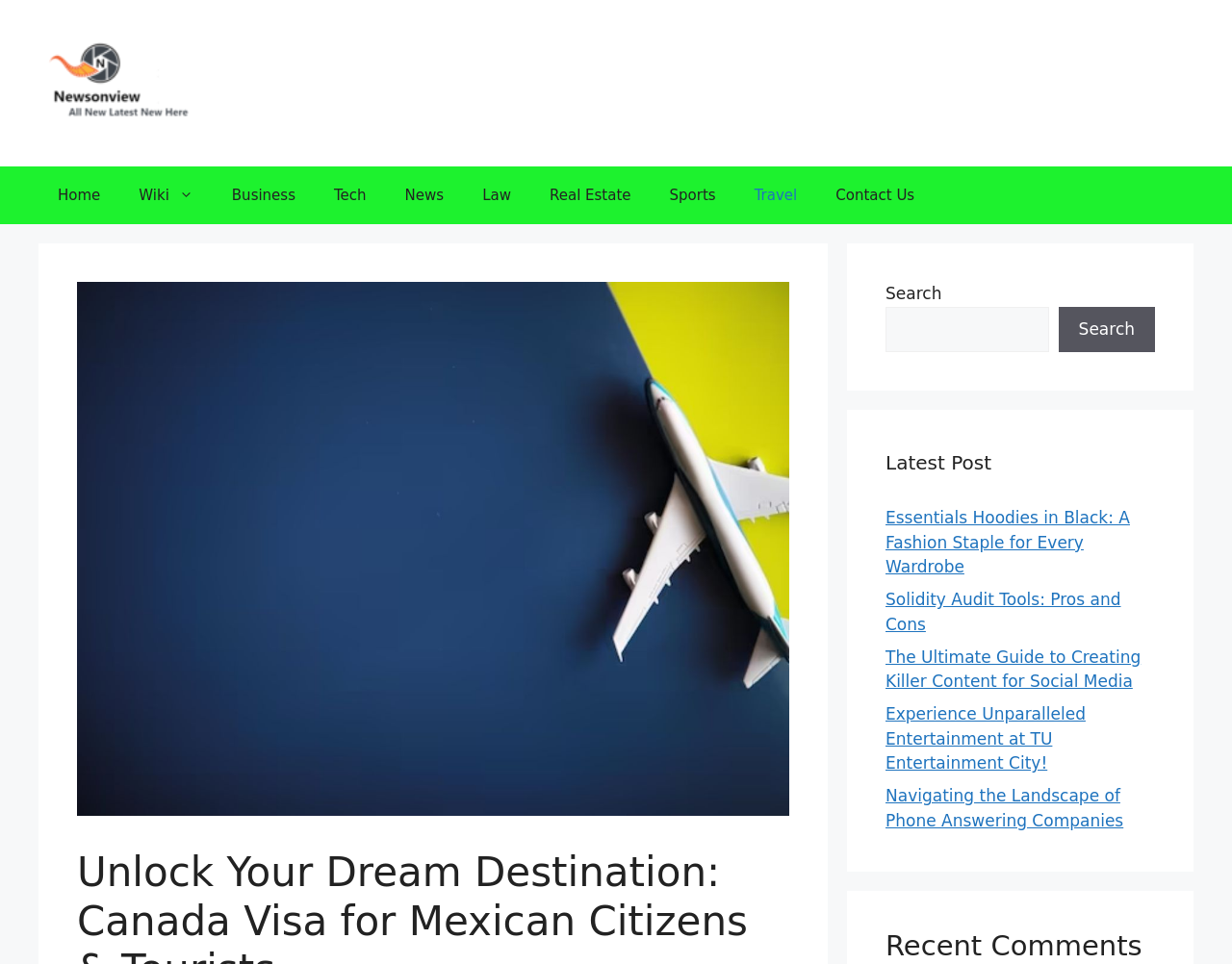Locate the bounding box coordinates of the element I should click to achieve the following instruction: "go to home page".

[0.031, 0.173, 0.097, 0.233]